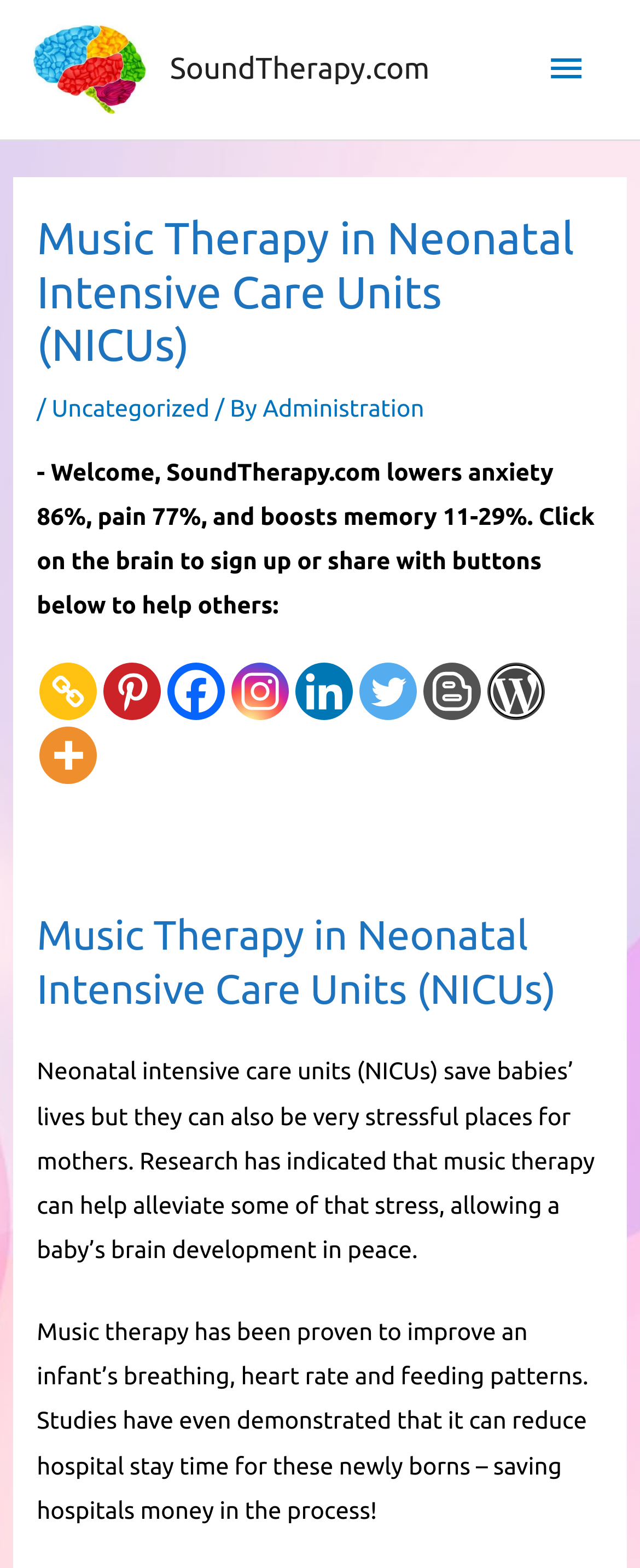Provide an in-depth caption for the contents of the webpage.

The webpage is about music therapy in neonatal intensive care units (NICUs). At the top left, there is a link to SoundTherapy.com, accompanied by an image with the same name. On the top right, there is another link to SoundTherapy.com. A main menu button is located at the top right corner, which expands to reveal a header section.

In the header section, there is a heading that reads "Music Therapy in Neonatal Intensive Care Units (NICUs)". Below this heading, there are links to "Uncategorized" and "Administration", separated by a slash. A static text block follows, describing the benefits of SoundTherapy.com, including reducing anxiety, pain, and boosting memory.

Below this text block, there are social media sharing buttons, including Copy Link, Pinterest, Facebook, Instagram, Linkedin, Twitter, Blogger Post, WordPress, and More. Each button has an accompanying image.

The main content of the webpage starts with a heading that repeats the title "Music Therapy in Neonatal Intensive Care Units (NICUs)". This is followed by two paragraphs of text, which discuss the benefits of music therapy in NICUs, including reducing stress for mothers, improving infant health, and reducing hospital stay time.